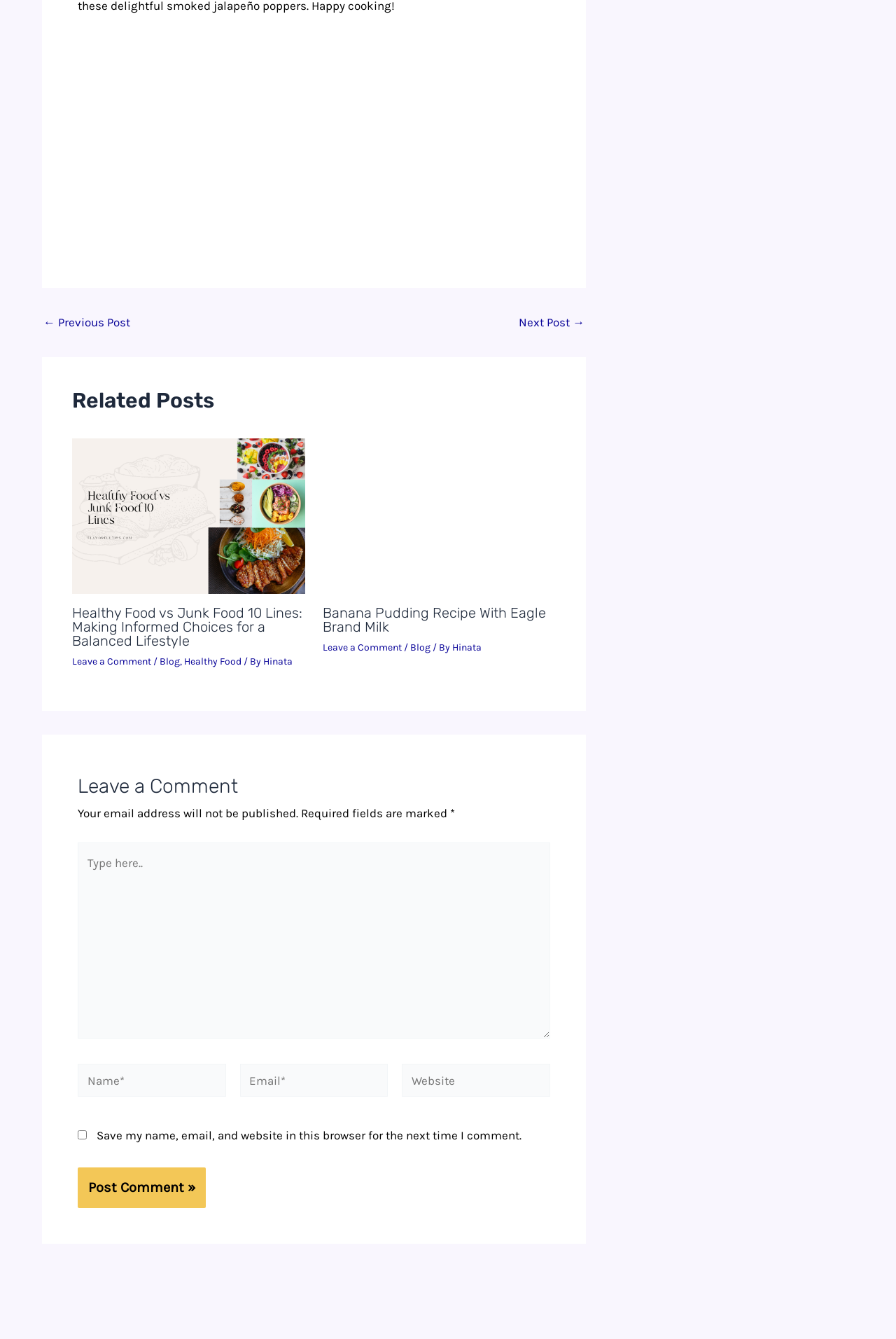Identify the bounding box coordinates for the element that needs to be clicked to fulfill this instruction: "Click the 'Home' link". Provide the coordinates in the format of four float numbers between 0 and 1: [left, top, right, bottom].

None